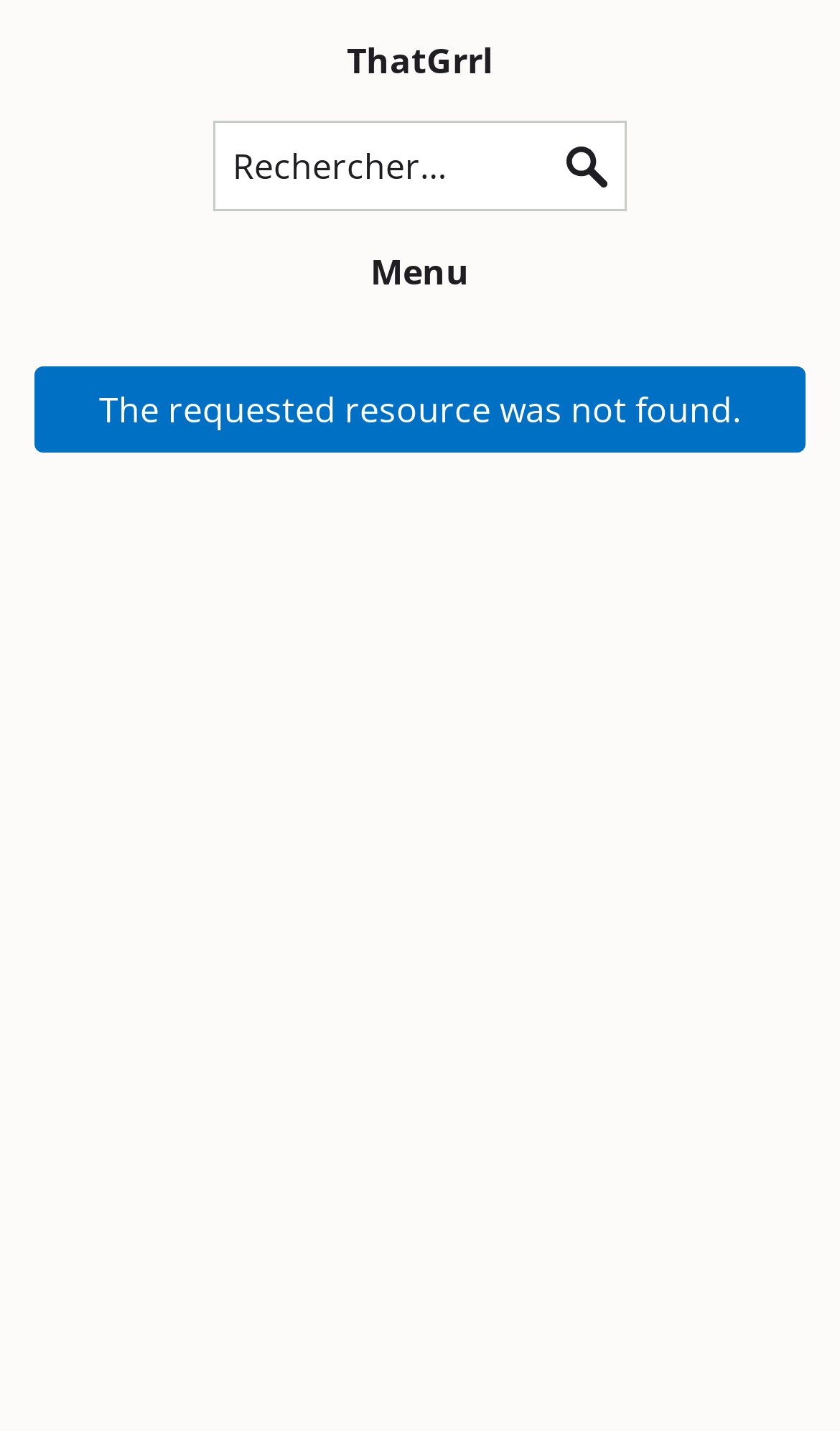What is the error message displayed?
Give a detailed explanation using the information visible in the image.

I found a StaticText element with the text 'The requested resource was not found.' within a status element, indicating that the webpage is displaying an error message.